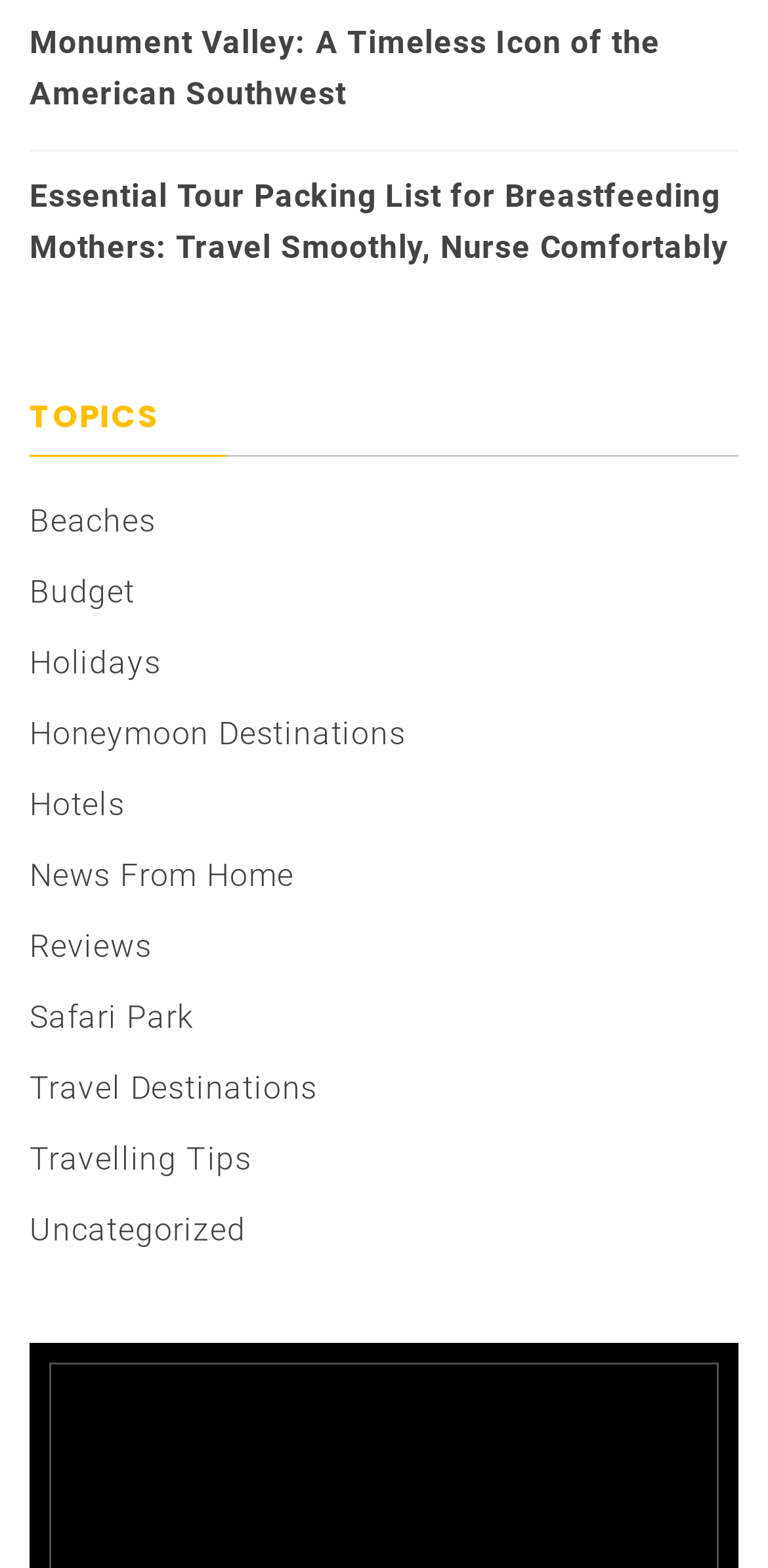Refer to the image and provide a thorough answer to this question:
How many topics are listed?

I counted the number of links under the 'TOPICS' heading, which are 'Beaches', 'Budget', 'Holidays', 'Honeymoon Destinations', 'Hotels', 'News From Home', 'Reviews', 'Safari Park', 'Travel Destinations', 'Travelling Tips', and 'Uncategorized', totaling 13 topics.